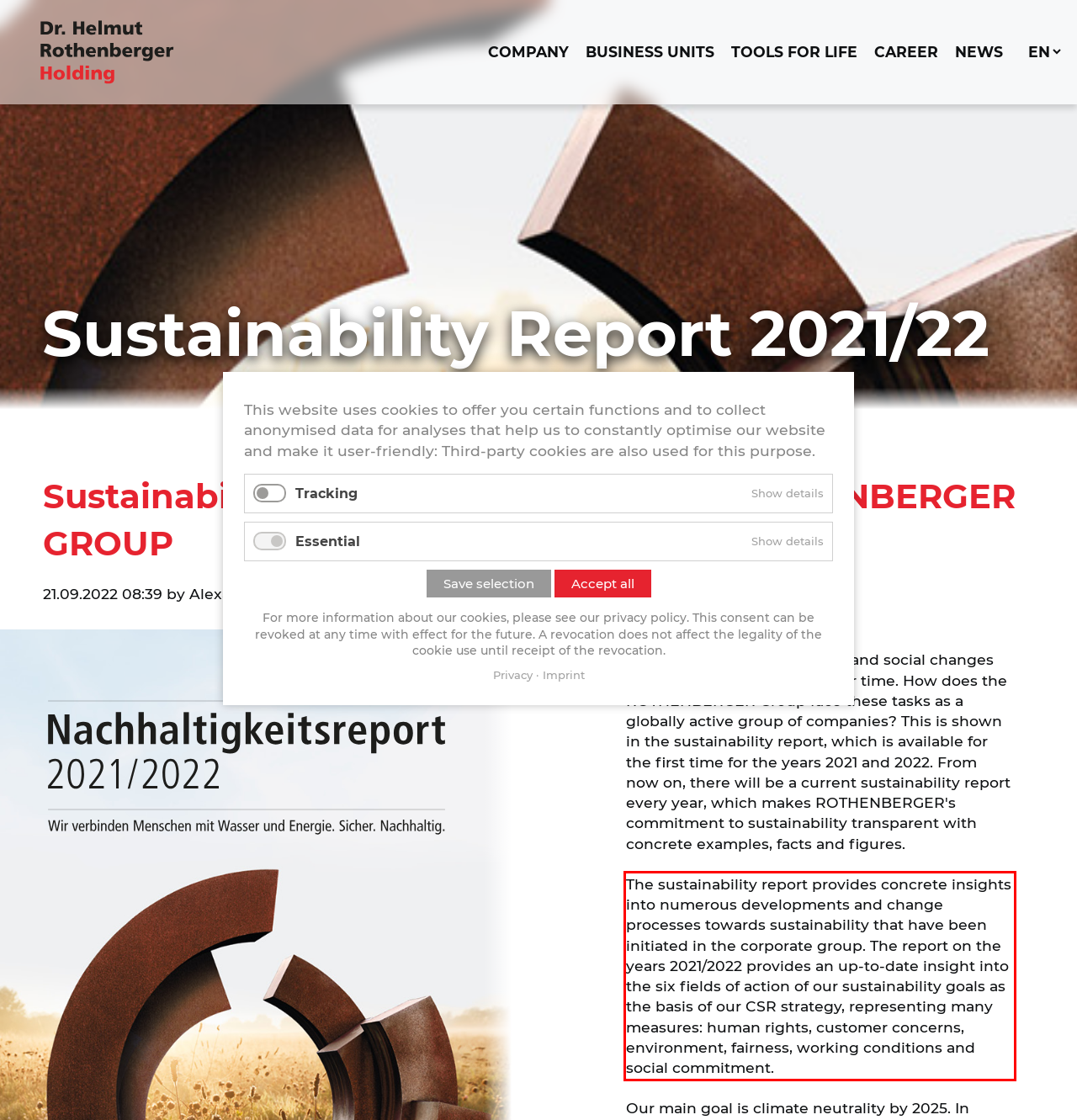Observe the screenshot of the webpage, locate the red bounding box, and extract the text content within it.

The sustainability report provides concrete insights into numerous developments and change processes towards sustainability that have been initiated in the corporate group. The report on the years 2021/2022 provides an up-to-date insight into the six fields of action of our sustainability goals as the basis of our CSR strategy, representing many measures: human rights, customer concerns, environment, fairness, working conditions and social commitment.